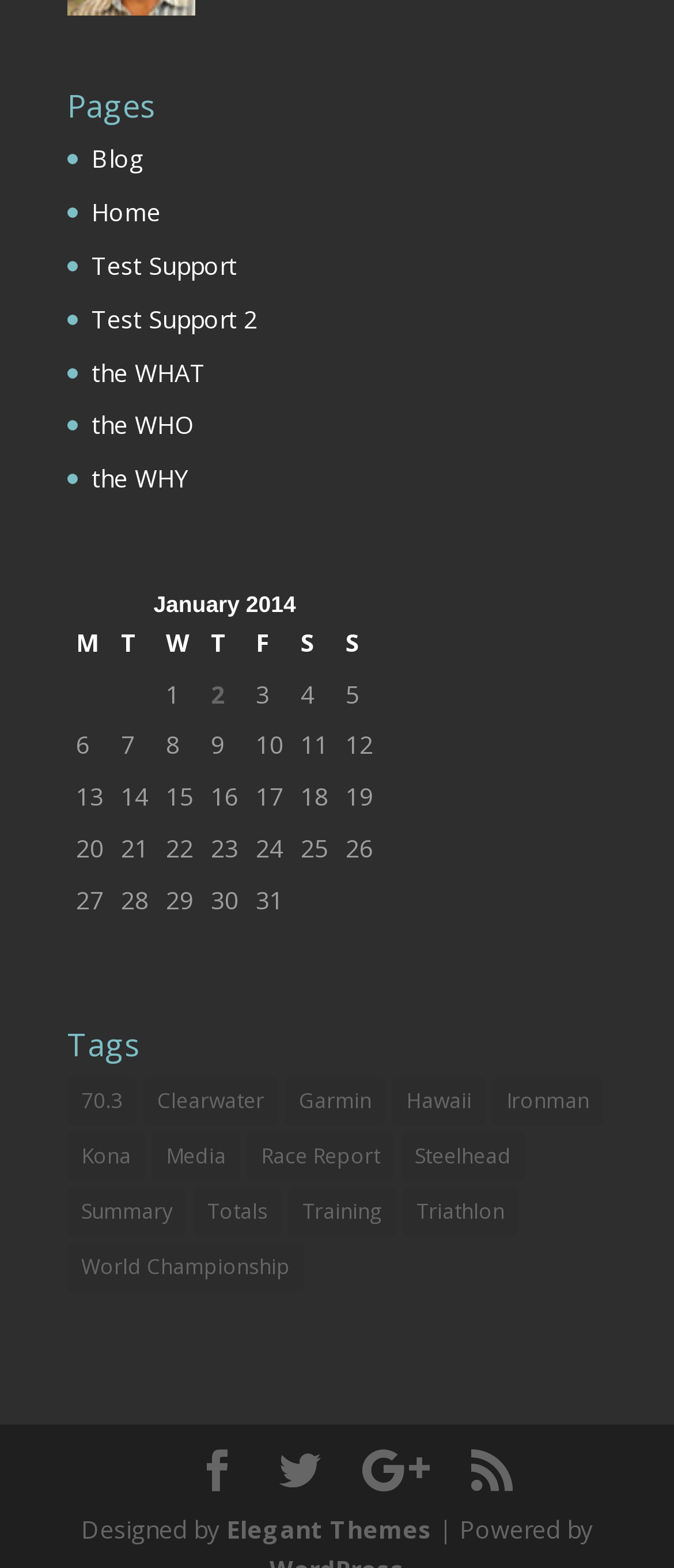How many tags are listed on the webpage?
Use the screenshot to answer the question with a single word or phrase.

14